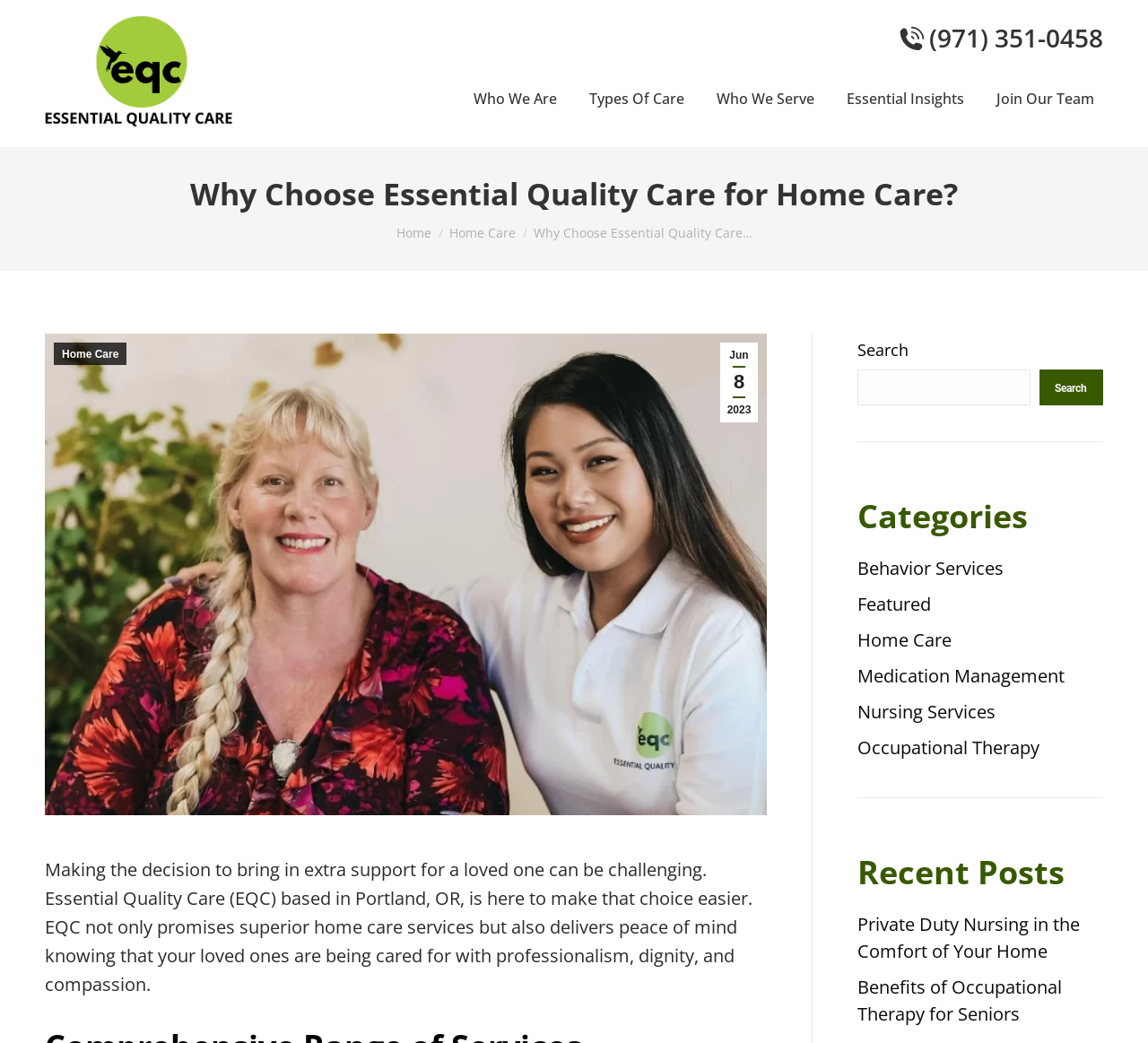Locate the UI element that matches the description Join Our Team in the webpage screenshot. Return the bounding box coordinates in the format (top-left x, top-left y, bottom-right x, bottom-right y), with values ranging from 0 to 1.

[0.86, 0.078, 0.961, 0.111]